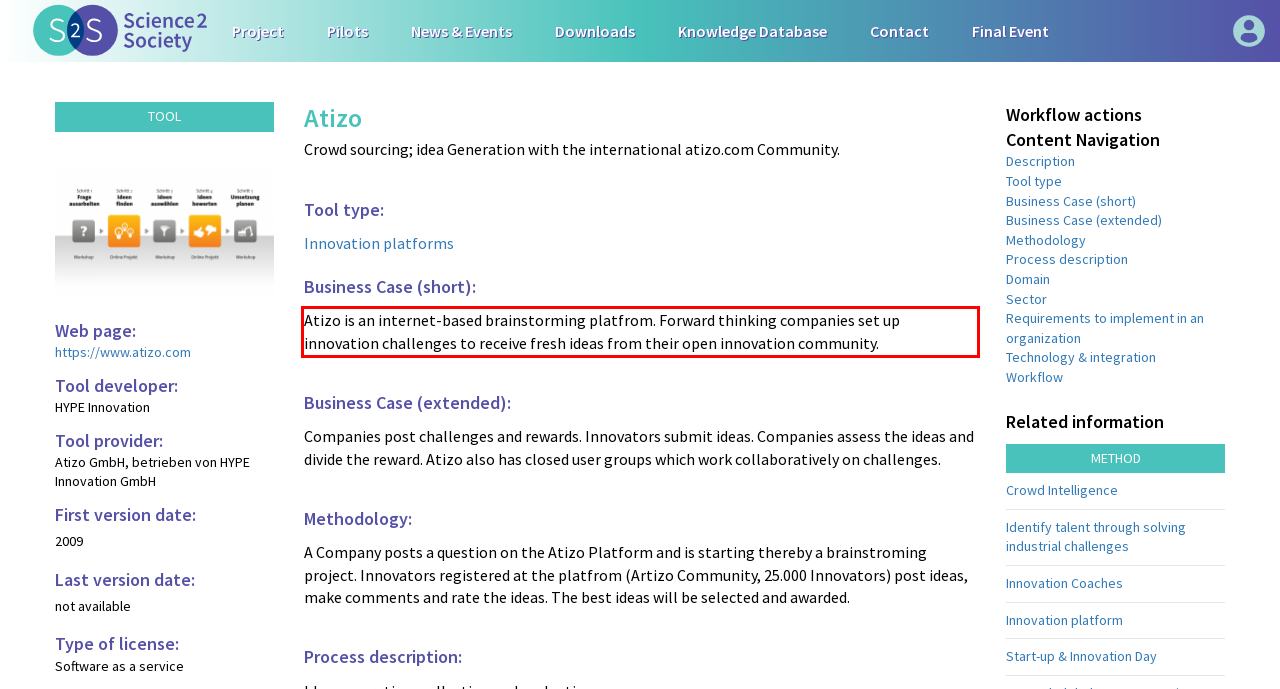Please use OCR to extract the text content from the red bounding box in the provided webpage screenshot.

Atizo is an internet-based brainstorming platfrom. Forward thinking companies set up innovation challenges to receive fresh ideas from their open innovation community.